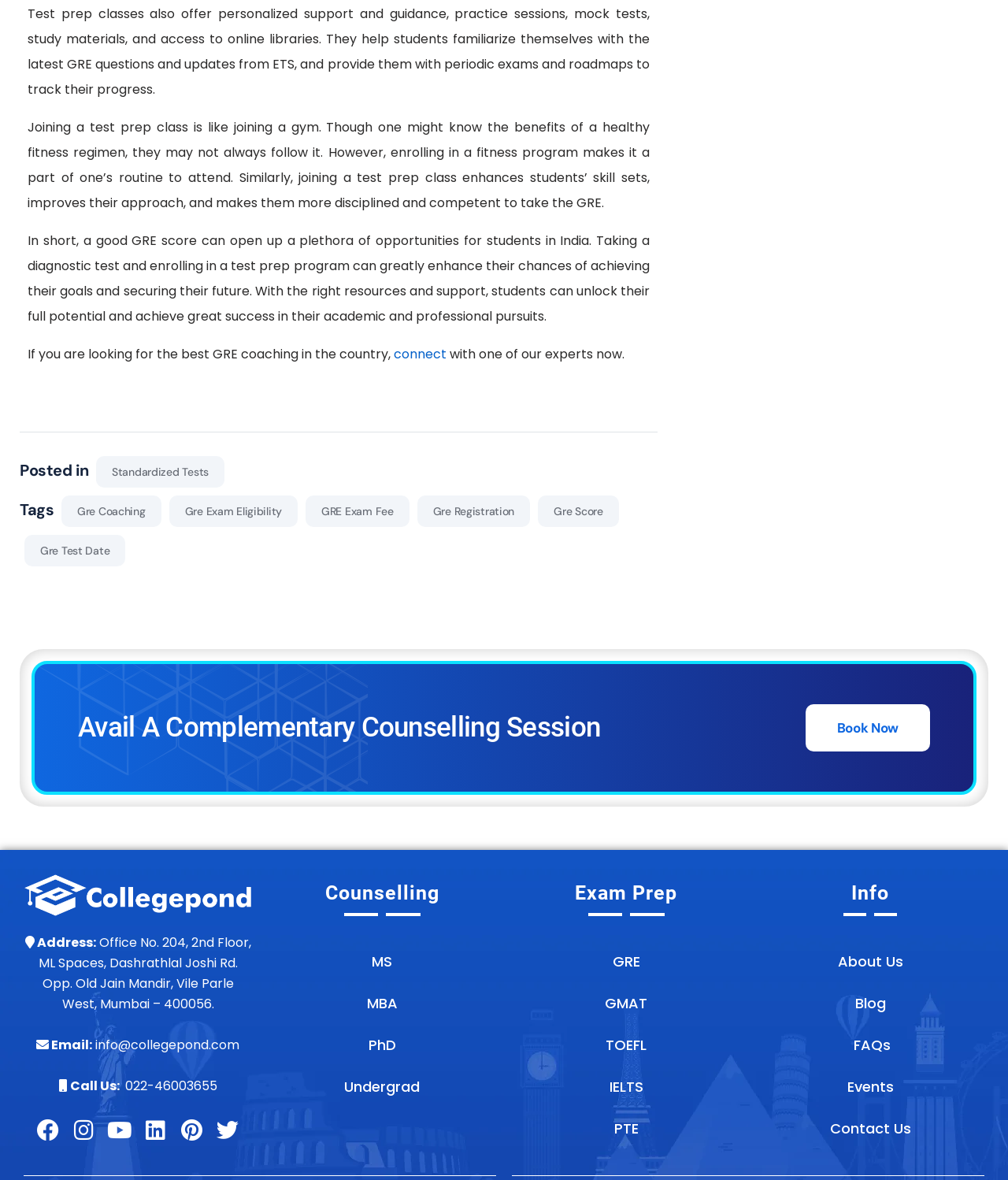Determine the bounding box coordinates of the clickable element necessary to fulfill the instruction: "Connect with an expert now". Provide the coordinates as four float numbers within the 0 to 1 range, i.e., [left, top, right, bottom].

[0.391, 0.292, 0.443, 0.308]